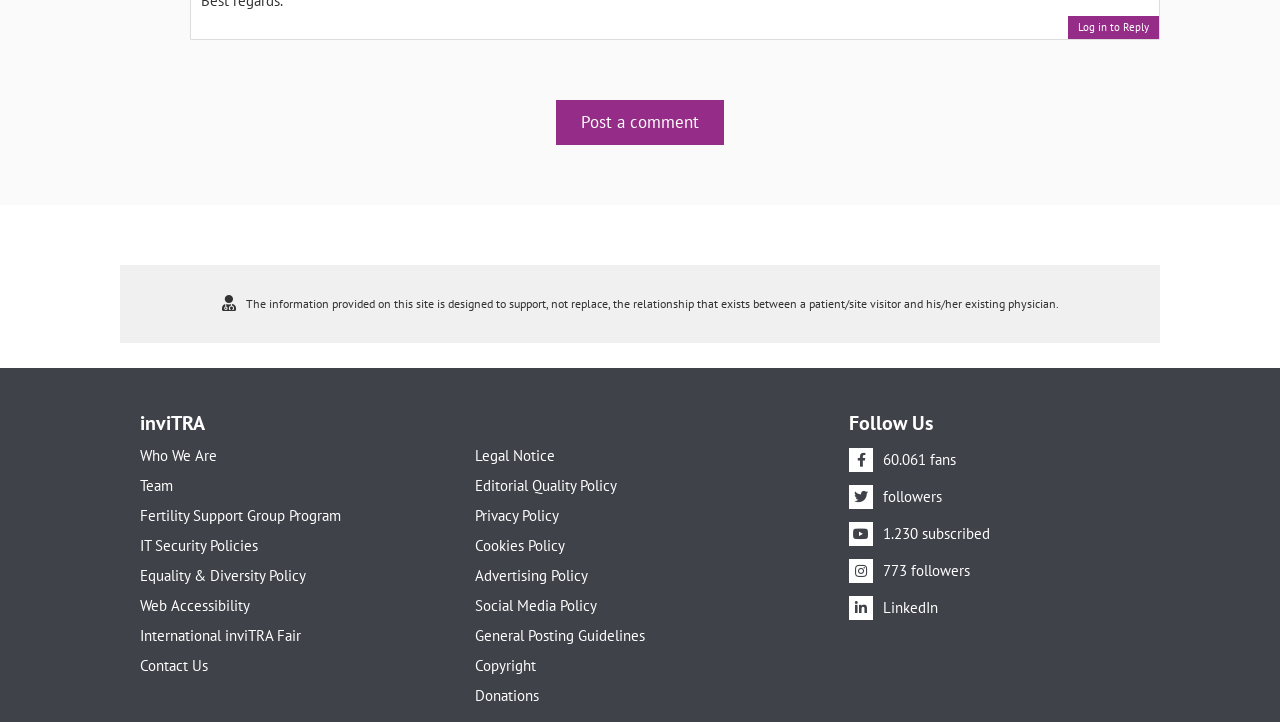Extract the bounding box coordinates for the UI element described as: "Fertility Support Group Program".

[0.109, 0.704, 0.352, 0.725]